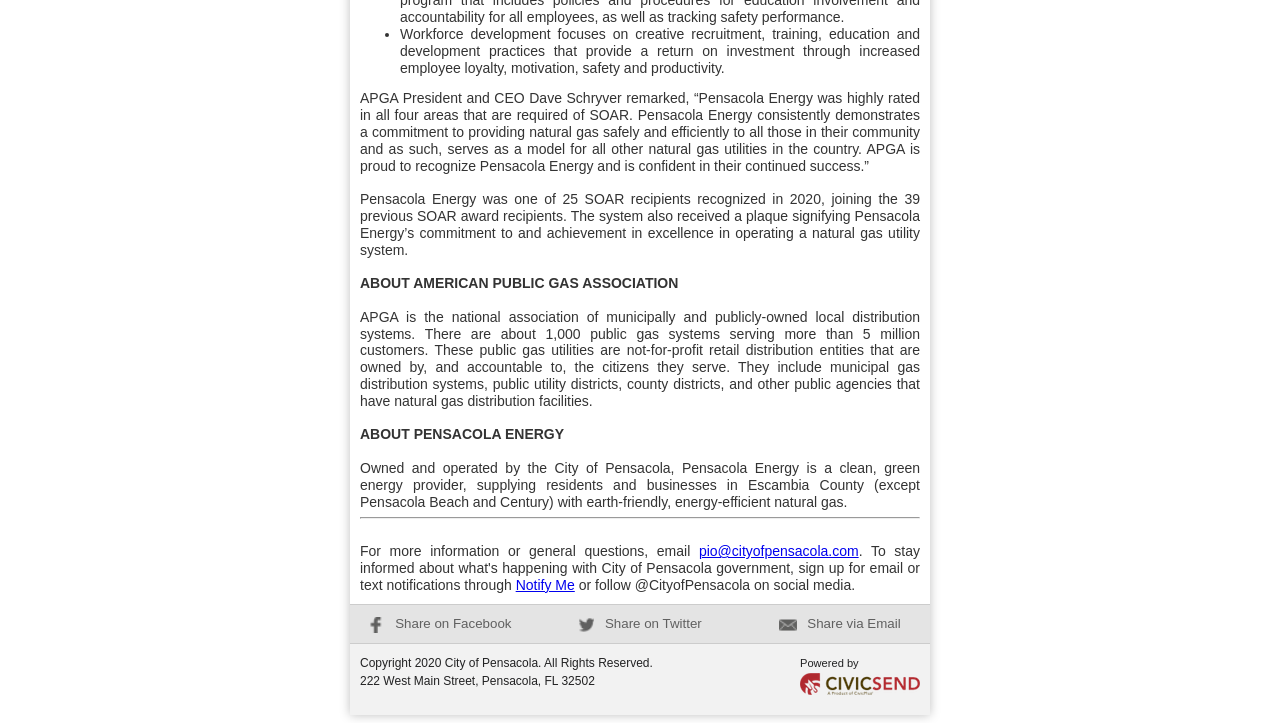Utilize the details in the image to thoroughly answer the following question: What is the purpose of SOAR award?

The text mentions that Pensacola Energy received a SOAR award, and it is described as a recognition of excellence in operating a natural gas utility system, which suggests that the purpose of the SOAR award is to acknowledge and reward outstanding performance in the natural gas industry.